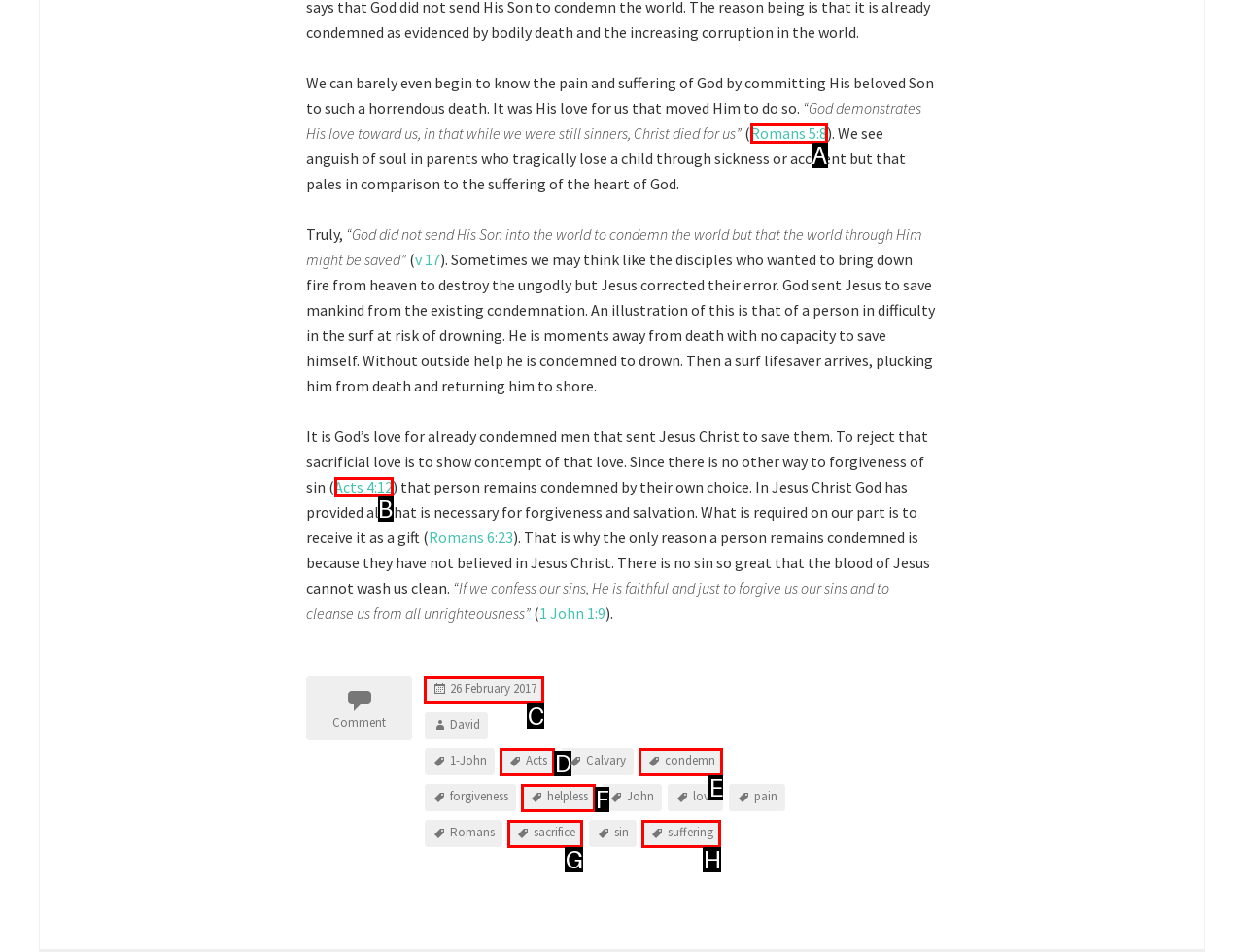Based on the element description: Romans 5:8, choose the HTML element that matches best. Provide the letter of your selected option.

A